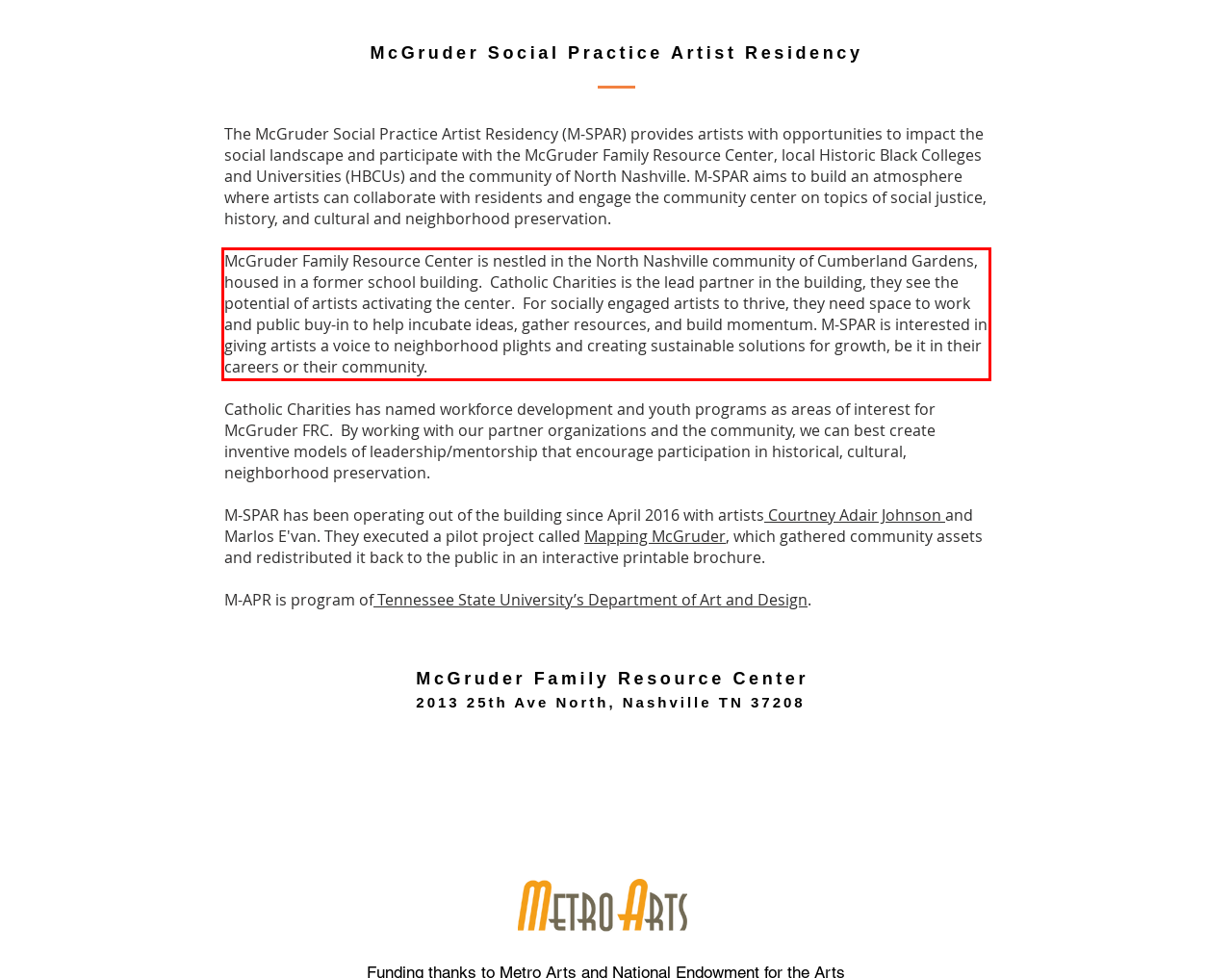Given a screenshot of a webpage with a red bounding box, extract the text content from the UI element inside the red bounding box.

McGruder Family Resource Center is nestled in the North Nashville community of Cumberland Gardens, housed in a former school building. Catholic Charities is the lead partner in the building, they see the potential of artists activating the center. For socially engaged artists to thrive, they need space to work and public buy-in to help incubate ideas, gather resources, and build momentum. M-SPAR is interested in giving artists a voice to neighborhood plights and creating sustainable solutions for growth, be it in their careers or their community.